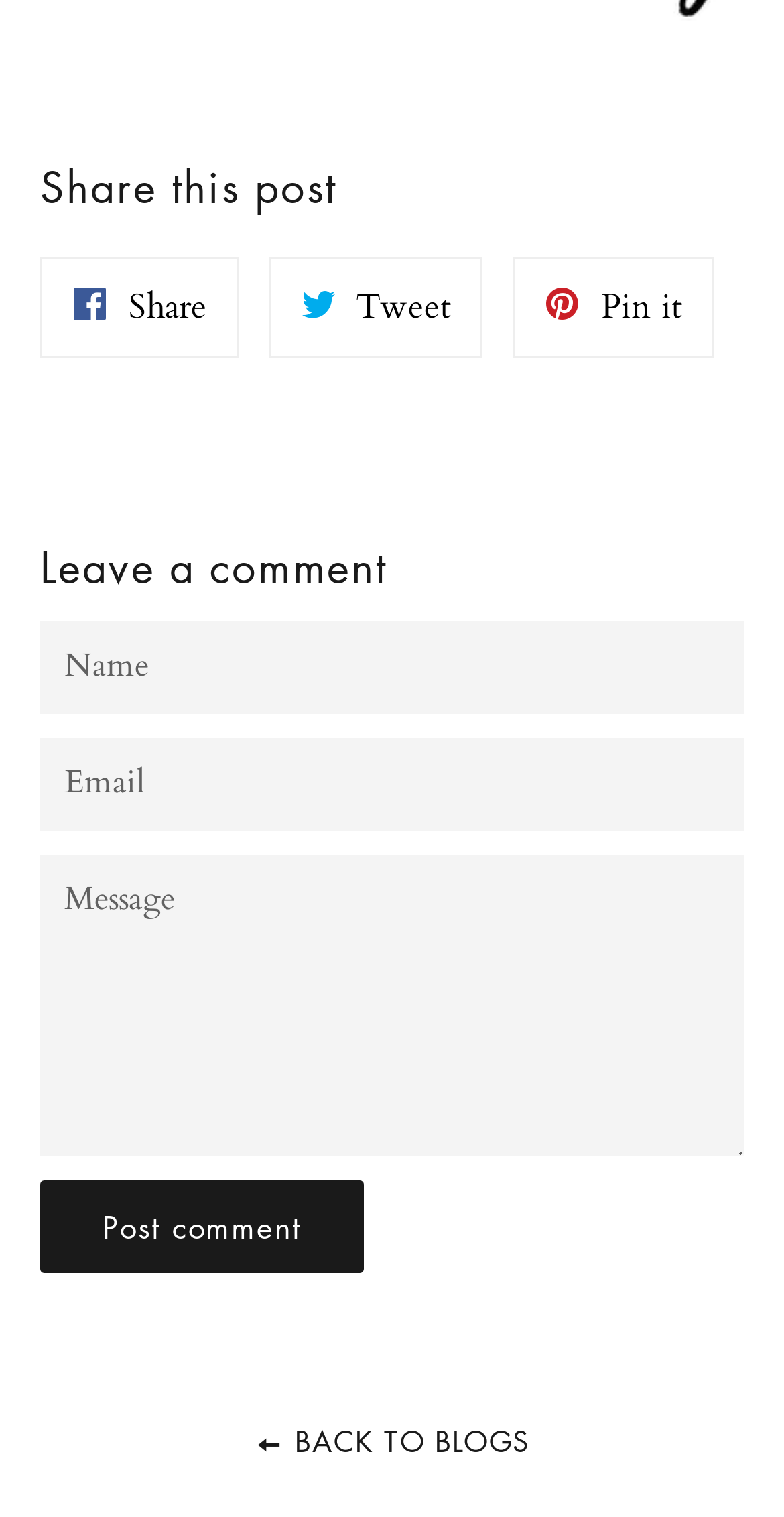What is the link at the bottom of the page?
Kindly offer a detailed explanation using the data available in the image.

The link at the bottom of the page is labeled 'BACK TO BLOGS', indicating that it allows users to navigate back to the blog homepage or a list of blog posts.